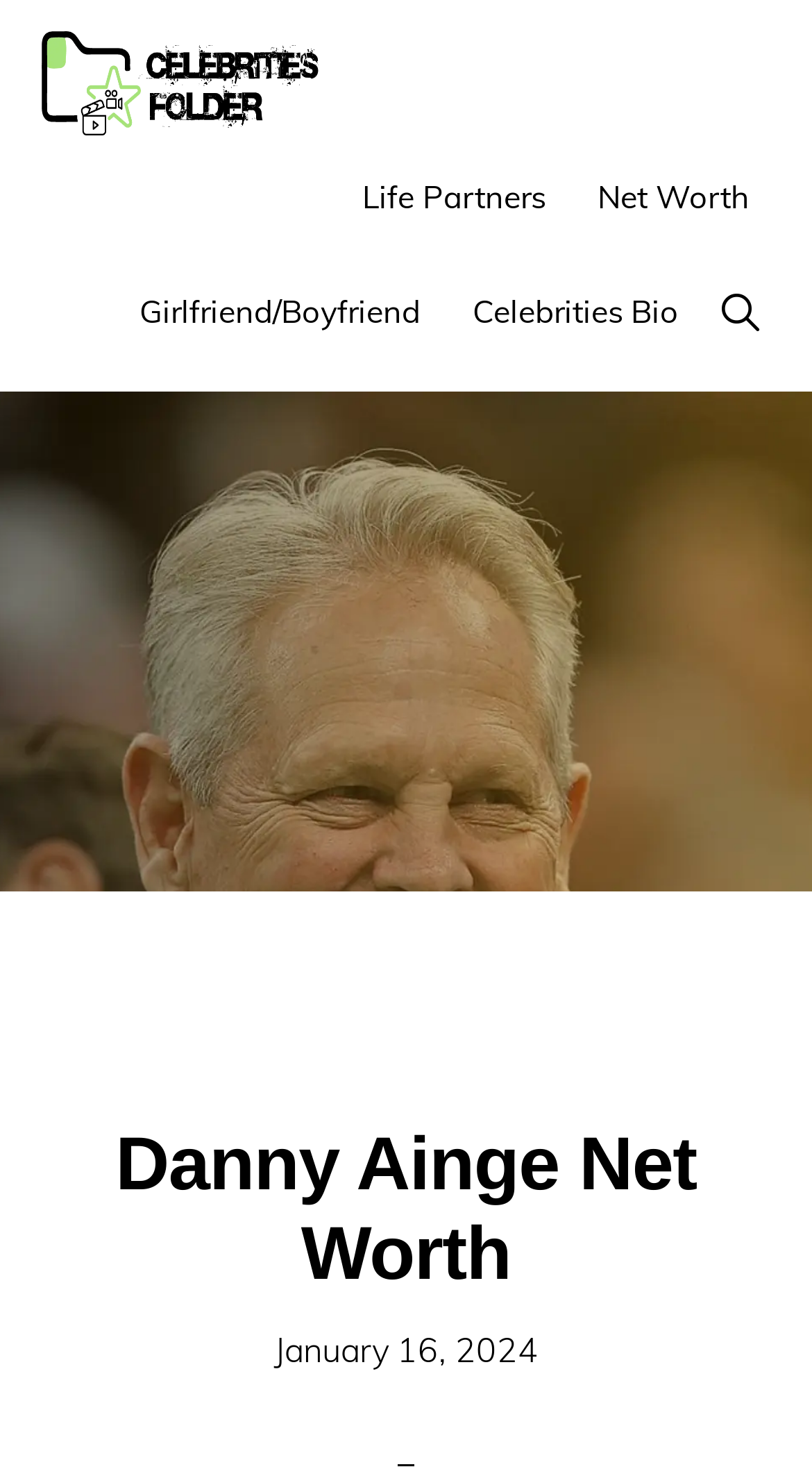Locate the bounding box coordinates of the area to click to fulfill this instruction: "Go to Celebrities Folder". The bounding box should be presented as four float numbers between 0 and 1, in the order [left, top, right, bottom].

[0.051, 0.066, 0.392, 0.099]